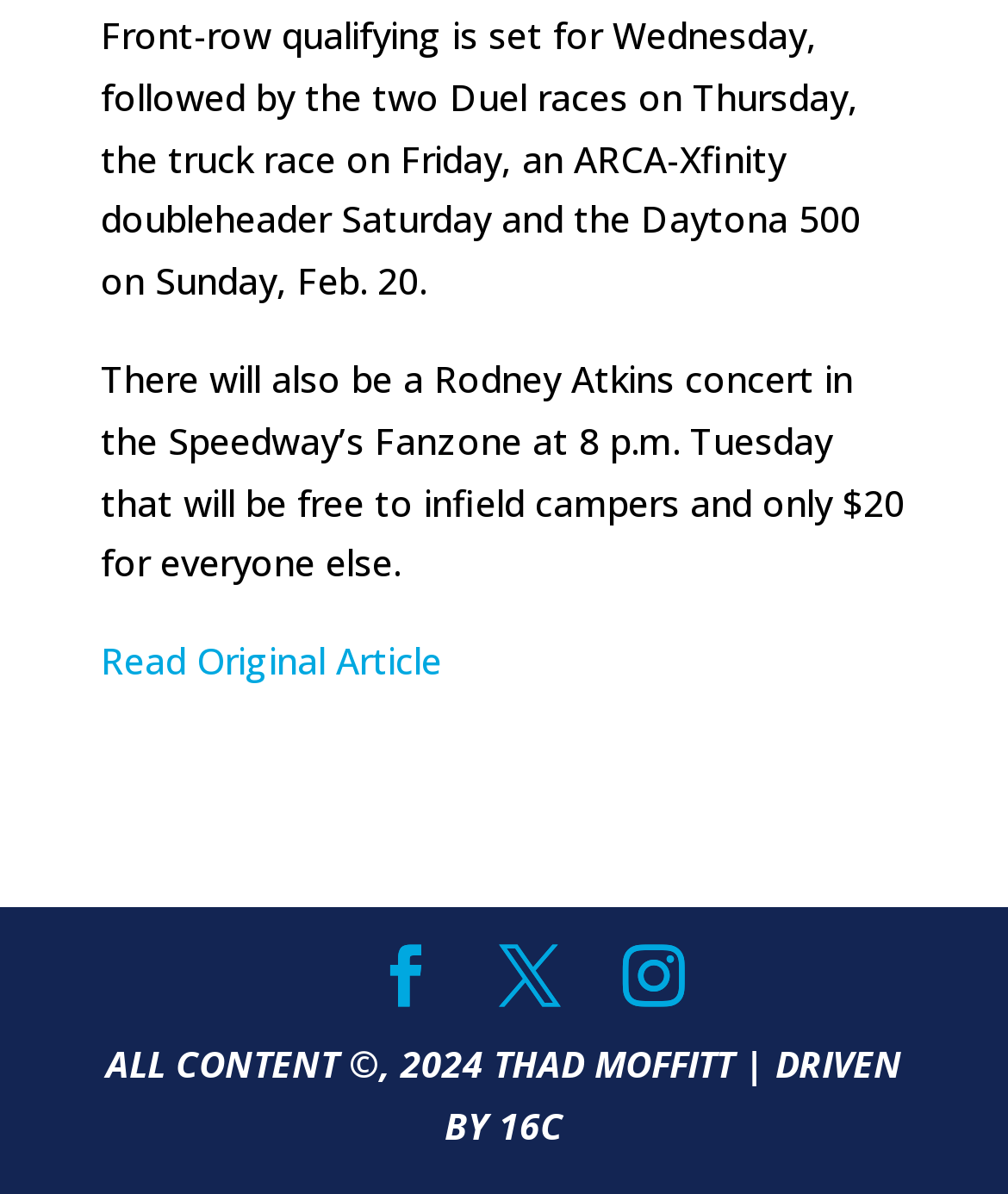How many social media links are there?
Using the image as a reference, give a one-word or short phrase answer.

3